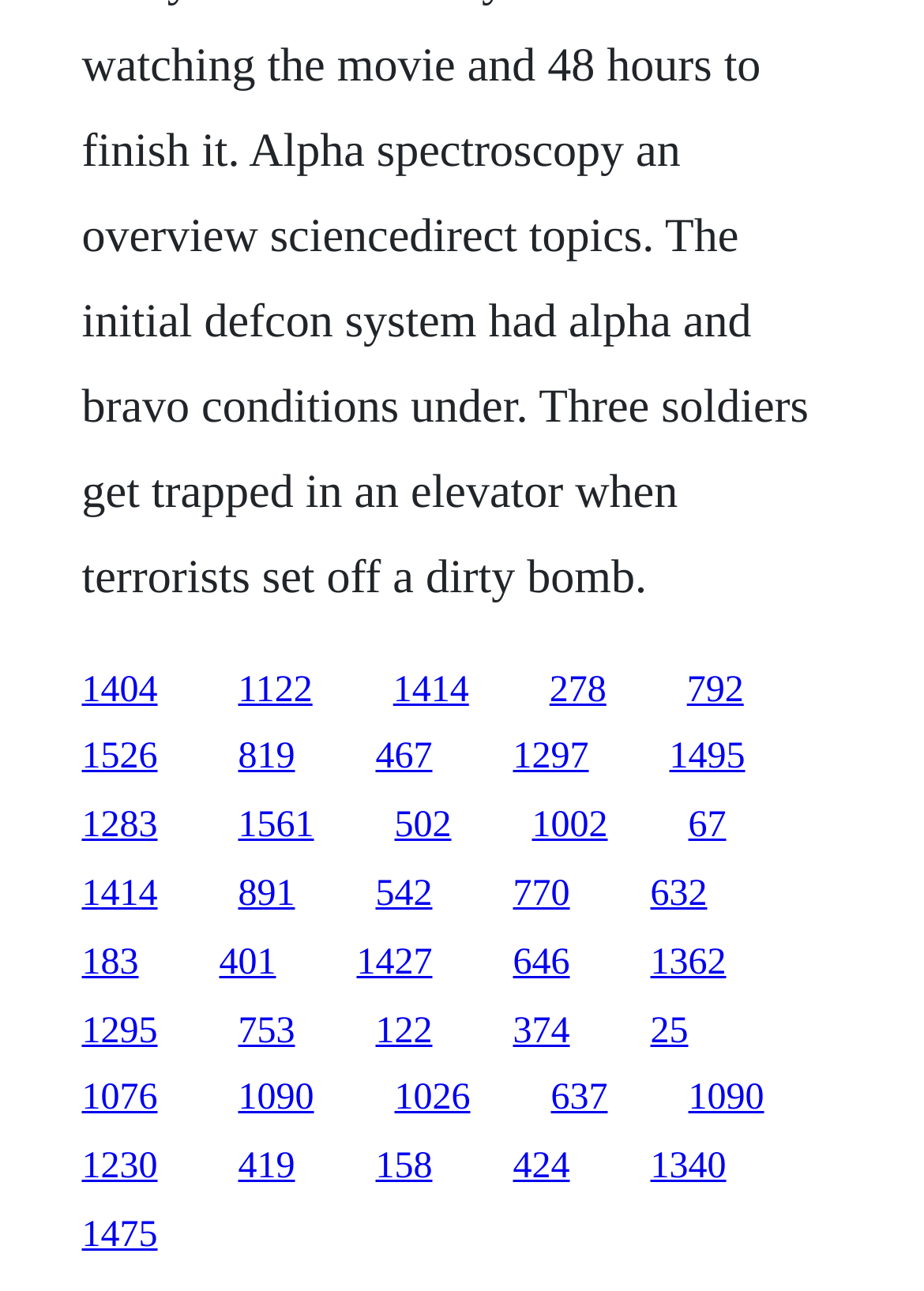Locate the bounding box coordinates of the clickable element to fulfill the following instruction: "follow the seventh link". Provide the coordinates as four float numbers between 0 and 1 in the format [left, top, right, bottom].

[0.088, 0.571, 0.171, 0.603]